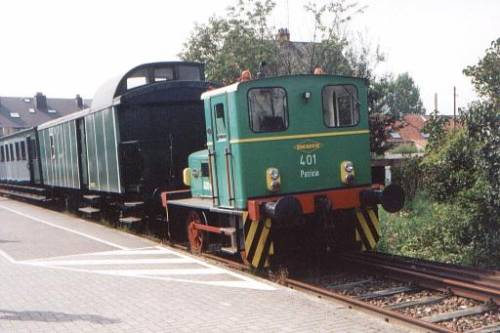Provide a brief response using a word or short phrase to this question:
What is the purpose of the bright yellow and black stripes?

Safety